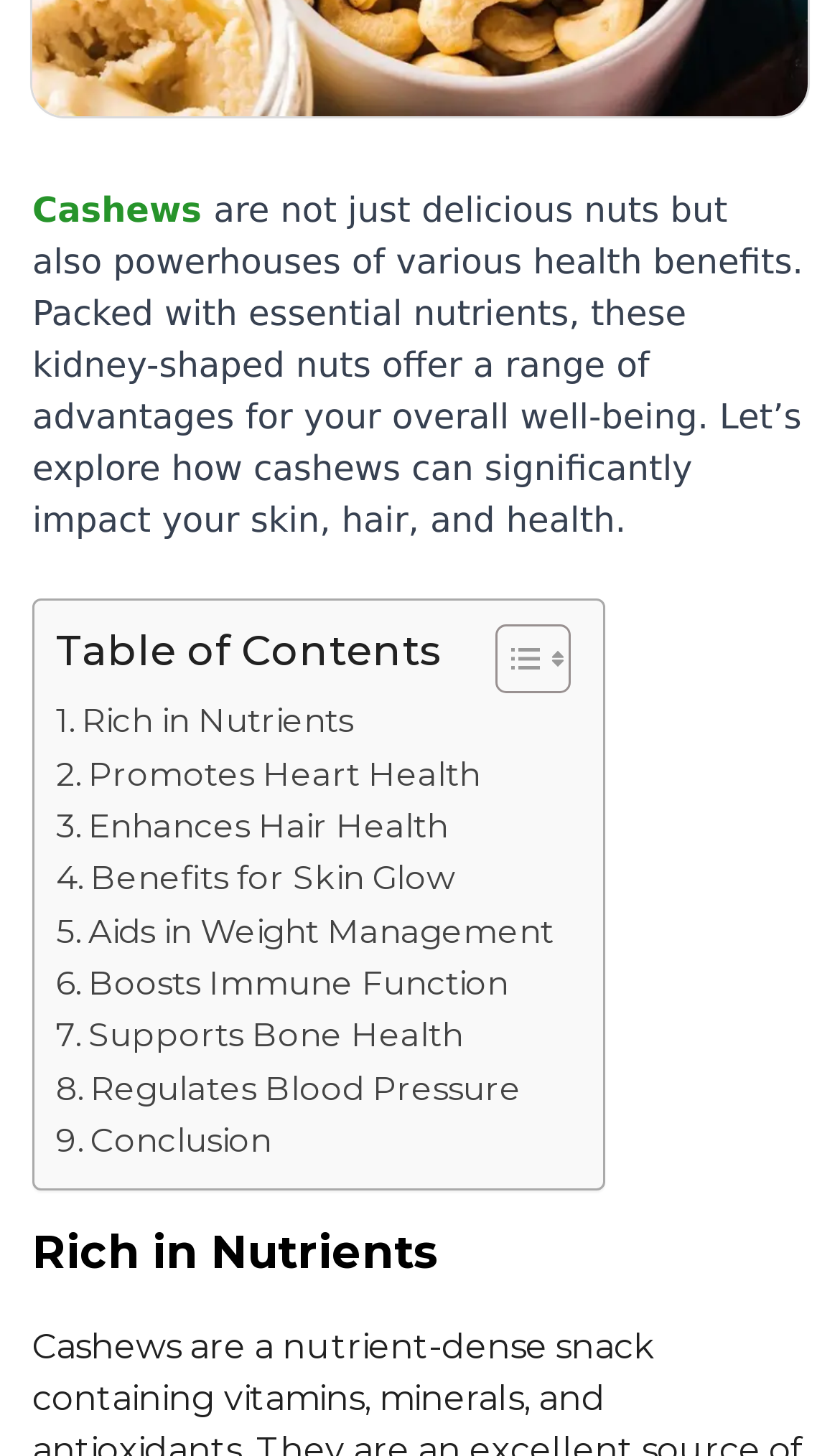Determine the bounding box for the UI element that matches this description: "Regulates Blood Pressure".

[0.067, 0.73, 0.621, 0.766]